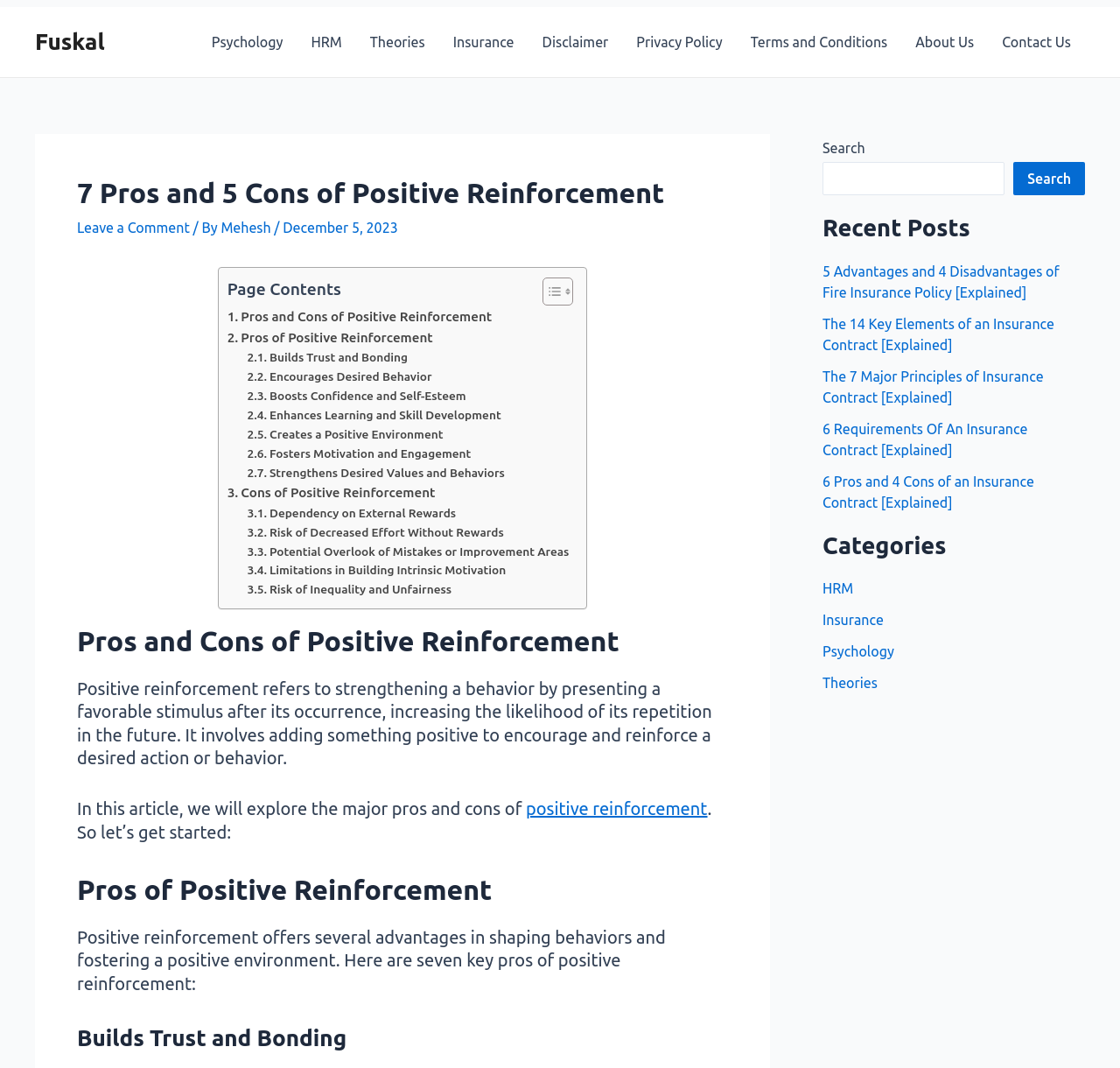Identify the bounding box coordinates of the element that should be clicked to fulfill this task: "Click on the 'Psychology' link". The coordinates should be provided as four float numbers between 0 and 1, i.e., [left, top, right, bottom].

[0.176, 0.007, 0.265, 0.072]